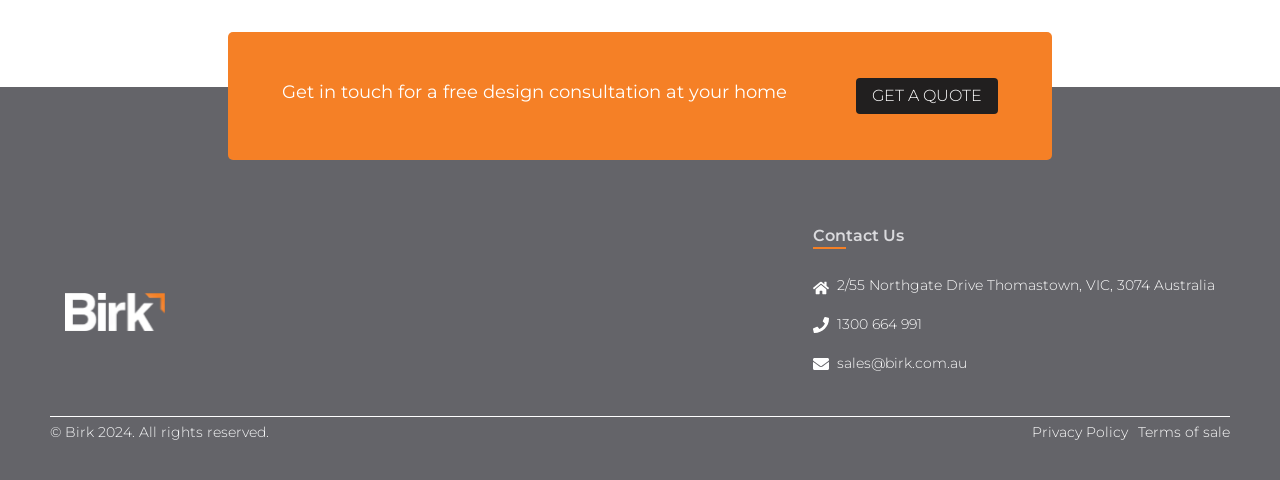What is the company's email address?
Using the image as a reference, answer the question with a short word or phrase.

sales@birk.com.au